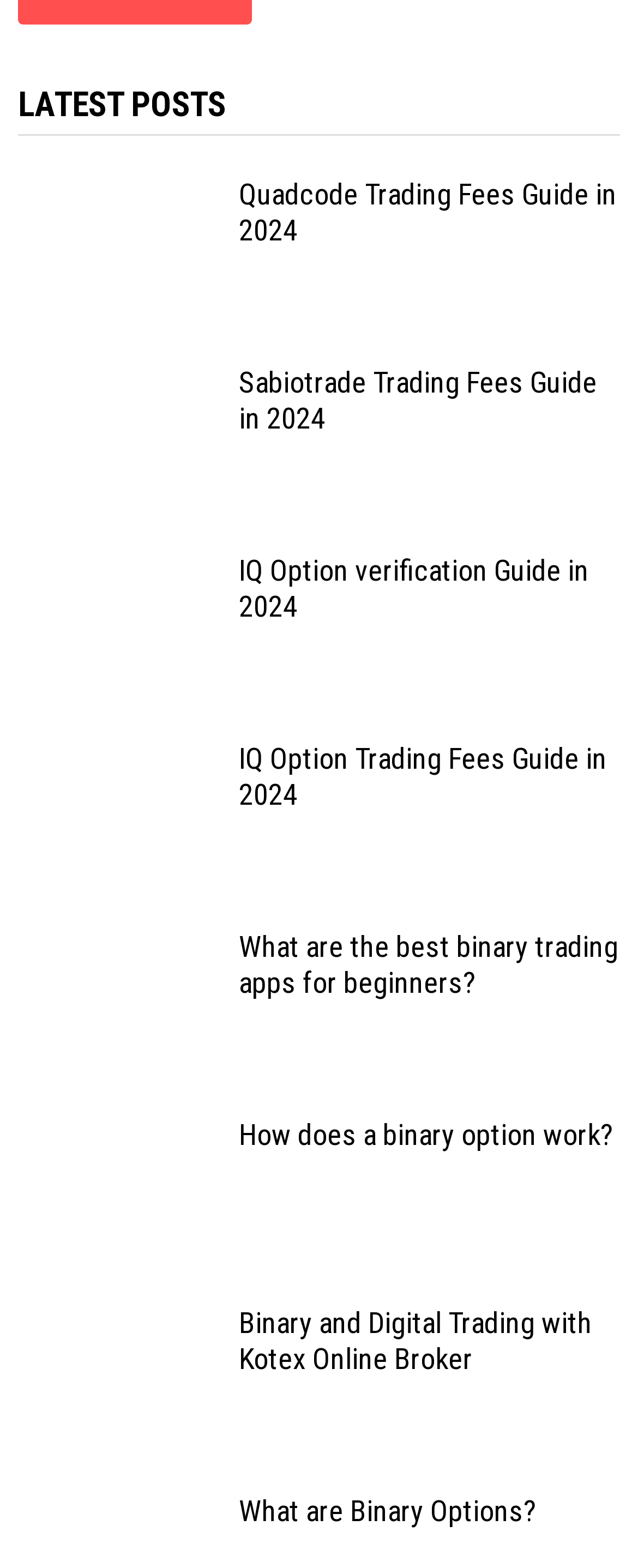Please determine the bounding box coordinates of the element's region to click in order to carry out the following instruction: "Click on 'Spread Fees on QuadCode 3'". The coordinates should be four float numbers between 0 and 1, i.e., [left, top, right, bottom].

[0.029, 0.114, 0.336, 0.138]